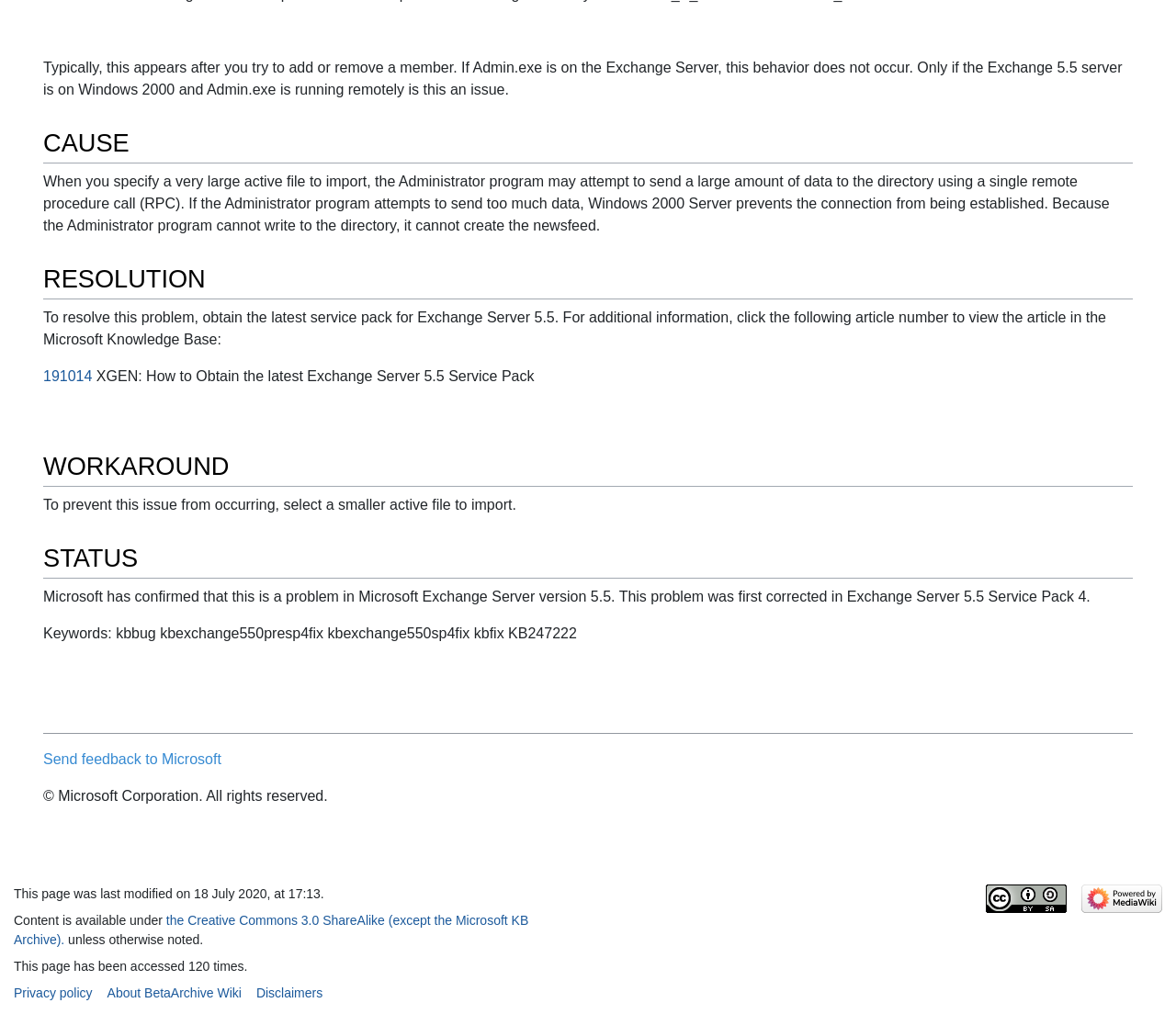Locate and provide the bounding box coordinates for the HTML element that matches this description: "Send feedback to Microsoft".

[0.037, 0.741, 0.188, 0.756]